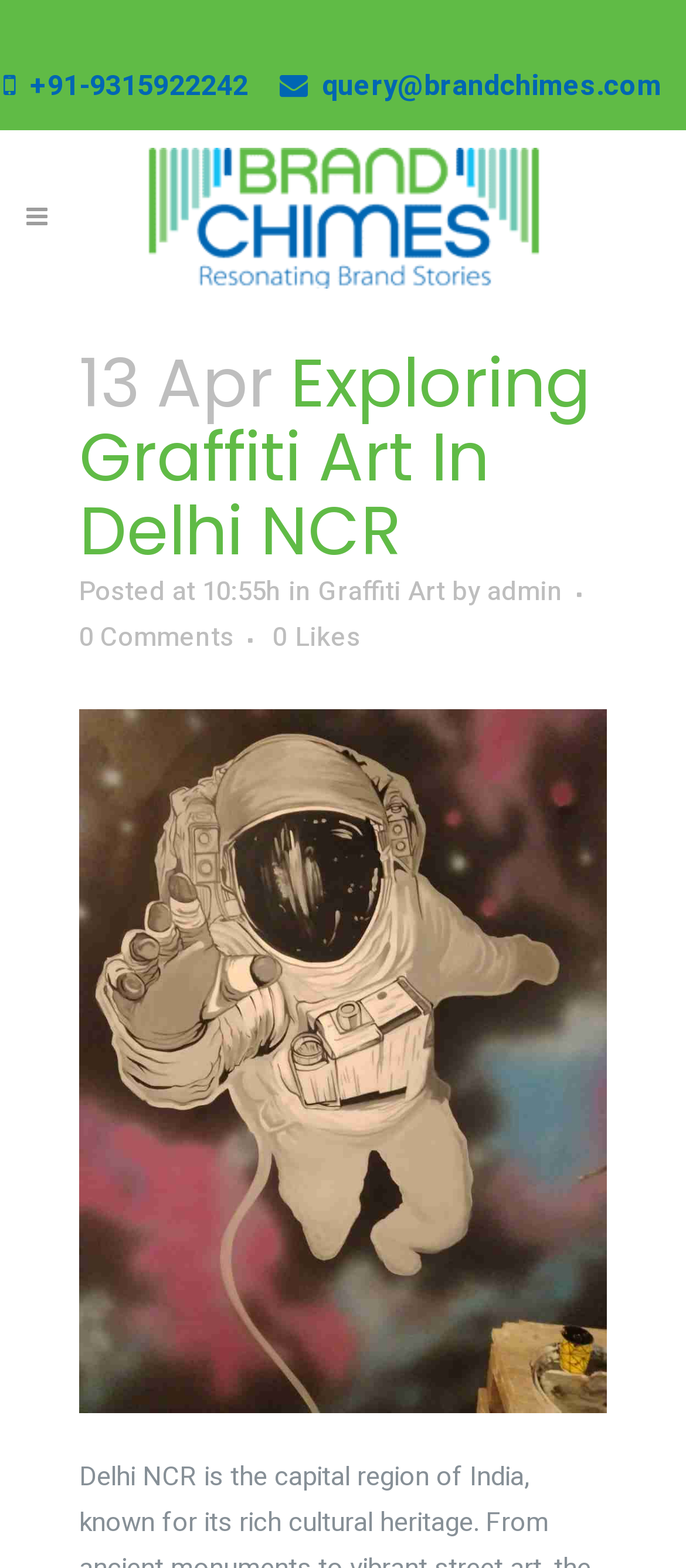Using the element description 0 Likes, predict the bounding box coordinates for the UI element. Provide the coordinates in (top-left x, top-left y, bottom-right x, bottom-right y) format with values ranging from 0 to 1.

[0.397, 0.398, 0.526, 0.414]